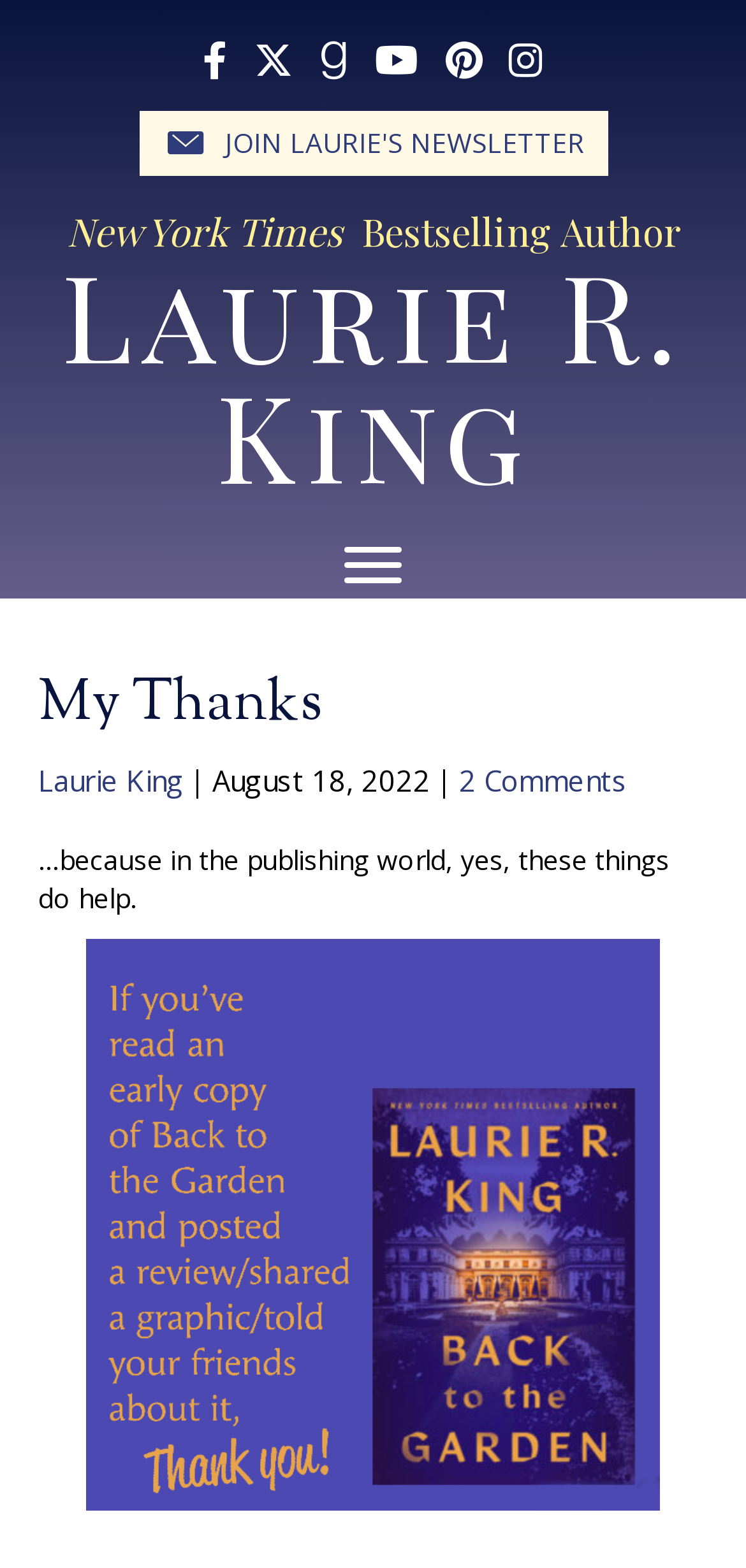Determine the bounding box coordinates for the HTML element described here: "Laurie R. King".

[0.082, 0.149, 0.918, 0.328]